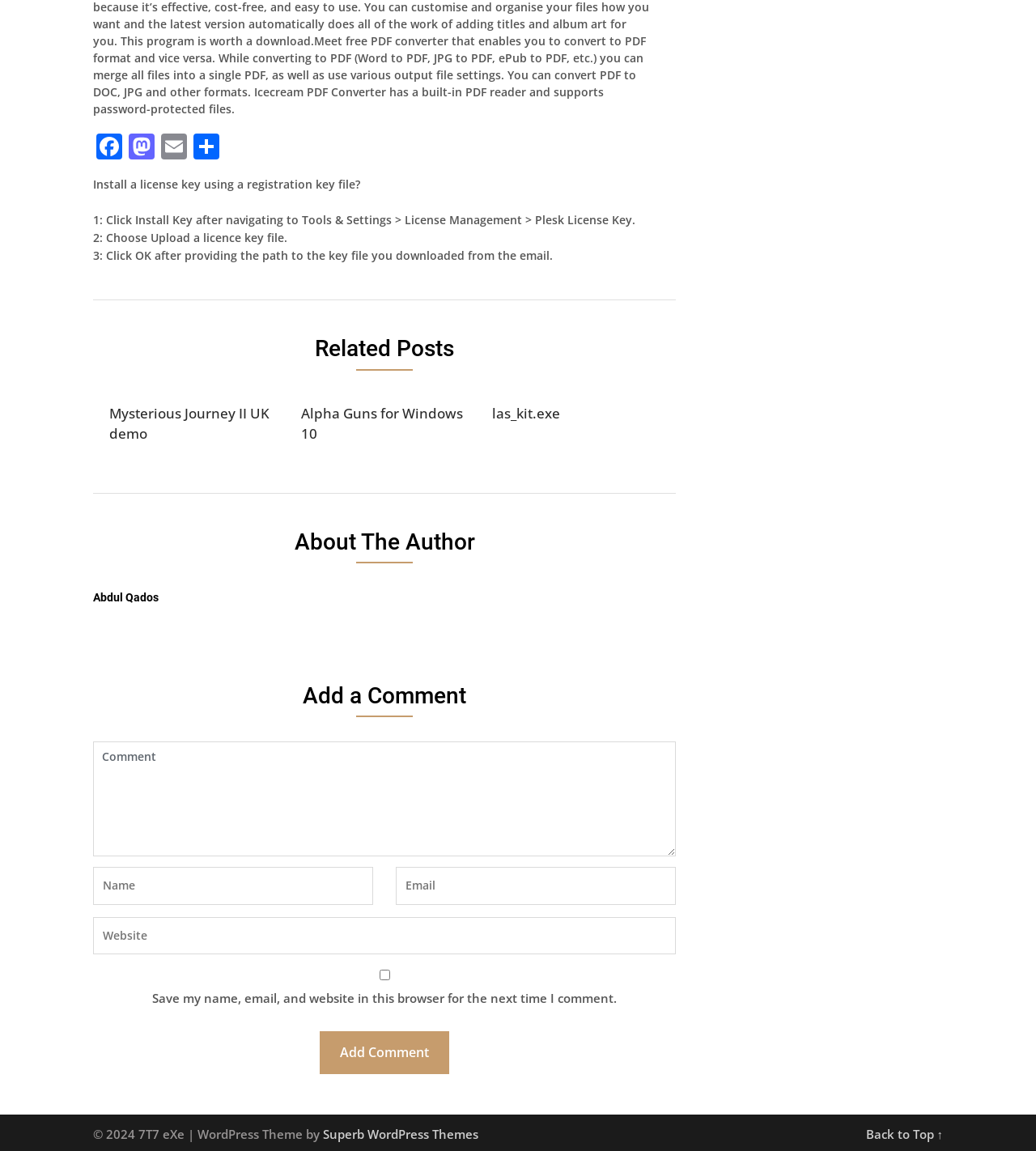Find the bounding box coordinates of the clickable area that will achieve the following instruction: "Click the Add Comment button".

[0.309, 0.896, 0.434, 0.933]